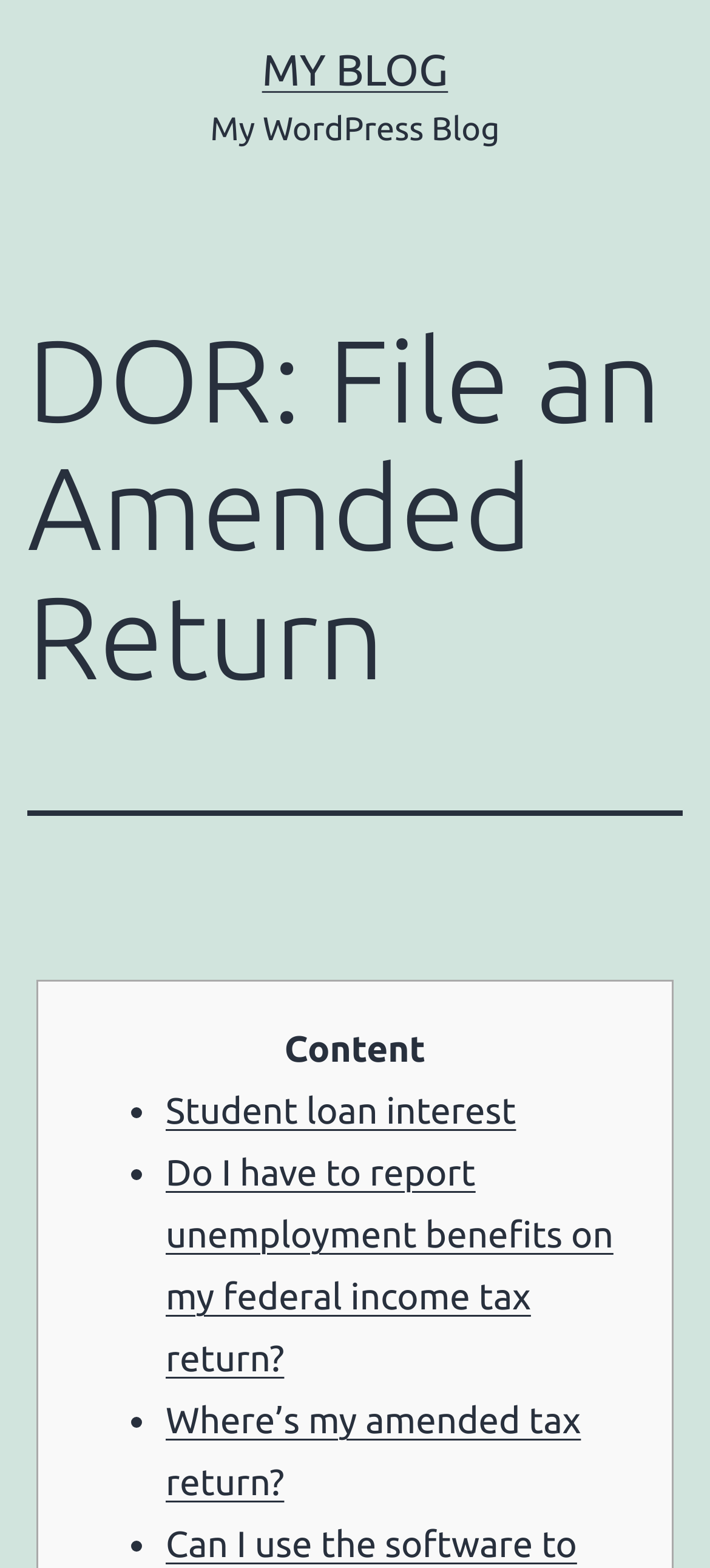Describe every aspect of the webpage comprehensively.

The webpage is a blog titled "DOR: File an Amended Return – My Blog". At the top, there is a link labeled "MY BLOG" positioned slightly to the right of the center. Below it, there is a static text "My WordPress Blog" that spans across the majority of the page width.

Further down, there is a header section that occupies most of the page width. Within this section, there is a heading that reads "DOR: File an Amended Return" positioned at the top. Below the heading, there is a static text "Content" located towards the right side of the page.

The main content of the page is a list of links, each preceded by a bullet point (•). The list items are positioned towards the left side of the page, with the bullet points aligned vertically. The links are titled "Student loan interest", "Do I have to report unemployment benefits on my federal income tax return?", and "Where’s my amended tax return?", respectively. These links are stacked vertically, with each item positioned below the previous one.